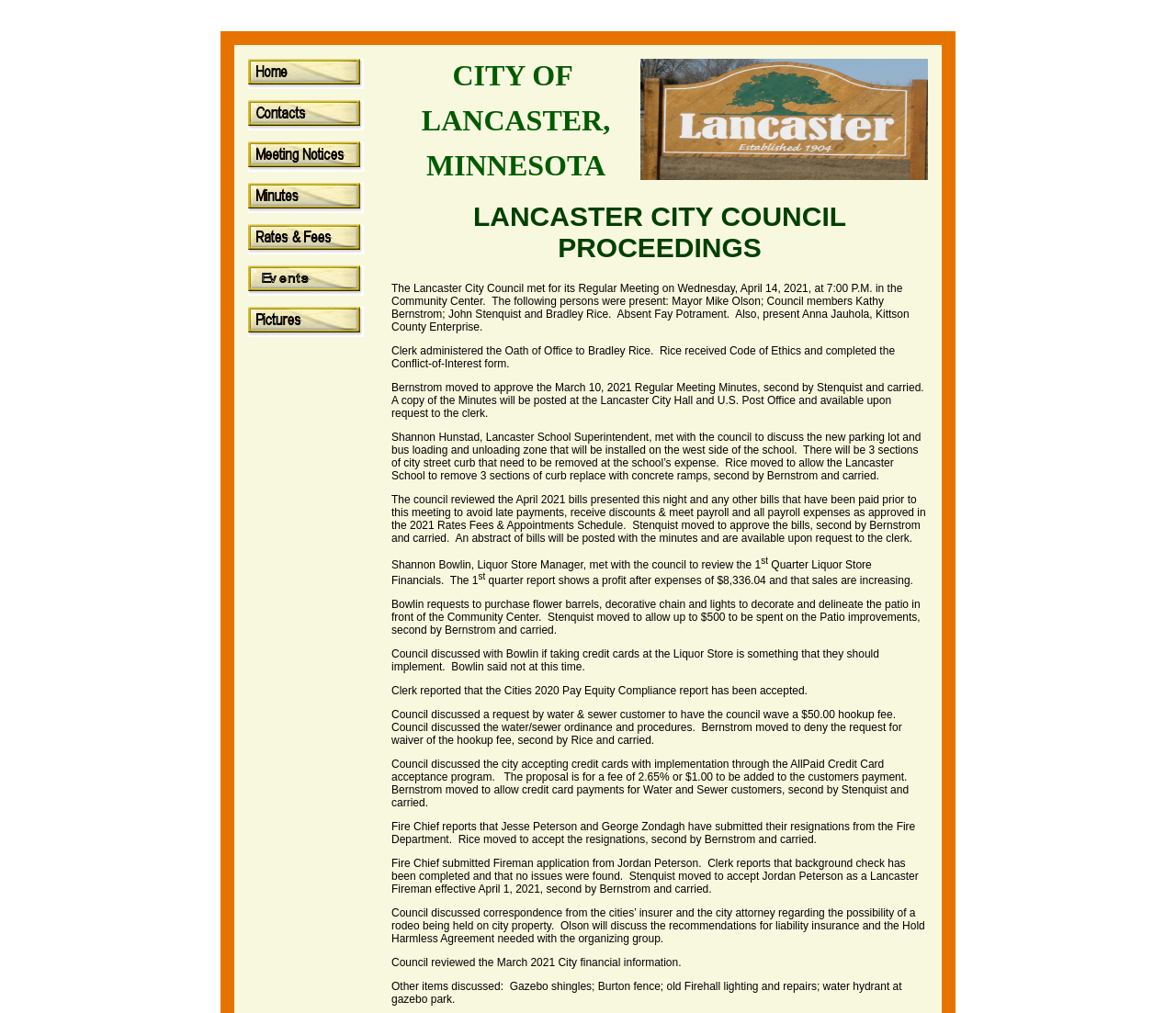Based on the image, please respond to the question with as much detail as possible:
What is the name of the city council?

I inferred this answer by looking at the heading 'LANCASTER CITY COUNCIL PROCEEDINGS' which suggests that the webpage is related to the proceedings of the Lancaster City Council.